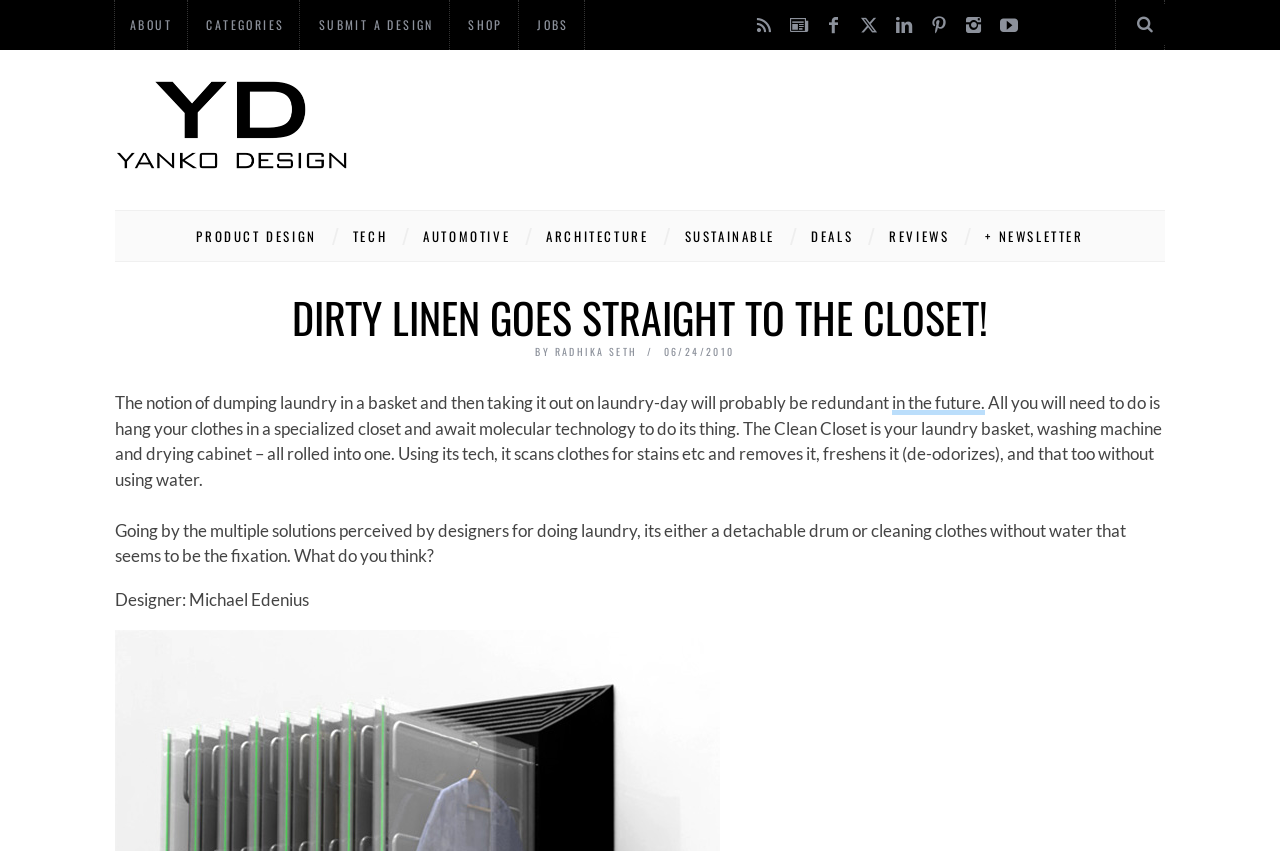Can you find the bounding box coordinates for the element that needs to be clicked to execute this instruction: "View PRODUCT DESIGN"? The coordinates should be given as four float numbers between 0 and 1, i.e., [left, top, right, bottom].

[0.142, 0.248, 0.259, 0.307]